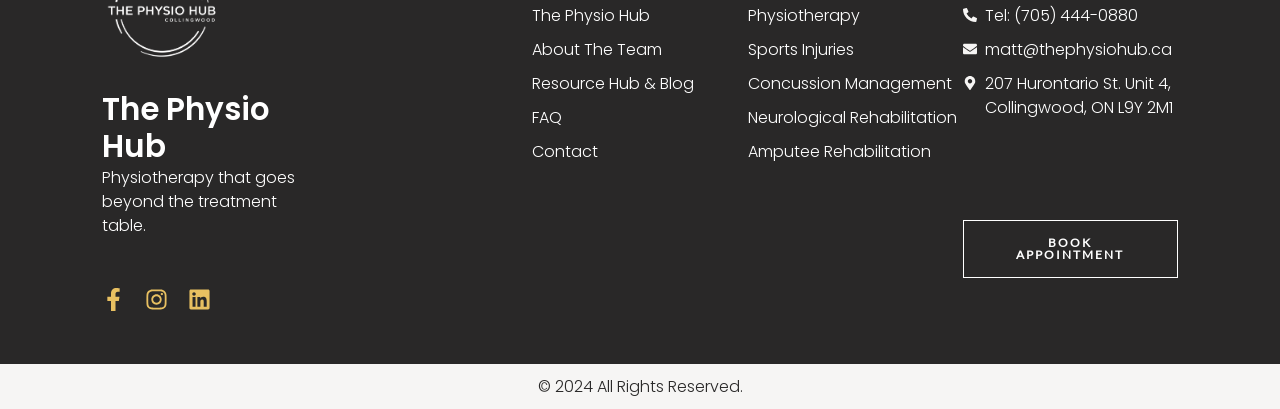Extract the bounding box coordinates for the HTML element that matches this description: "About Us". The coordinates should be four float numbers between 0 and 1, i.e., [left, top, right, bottom].

None